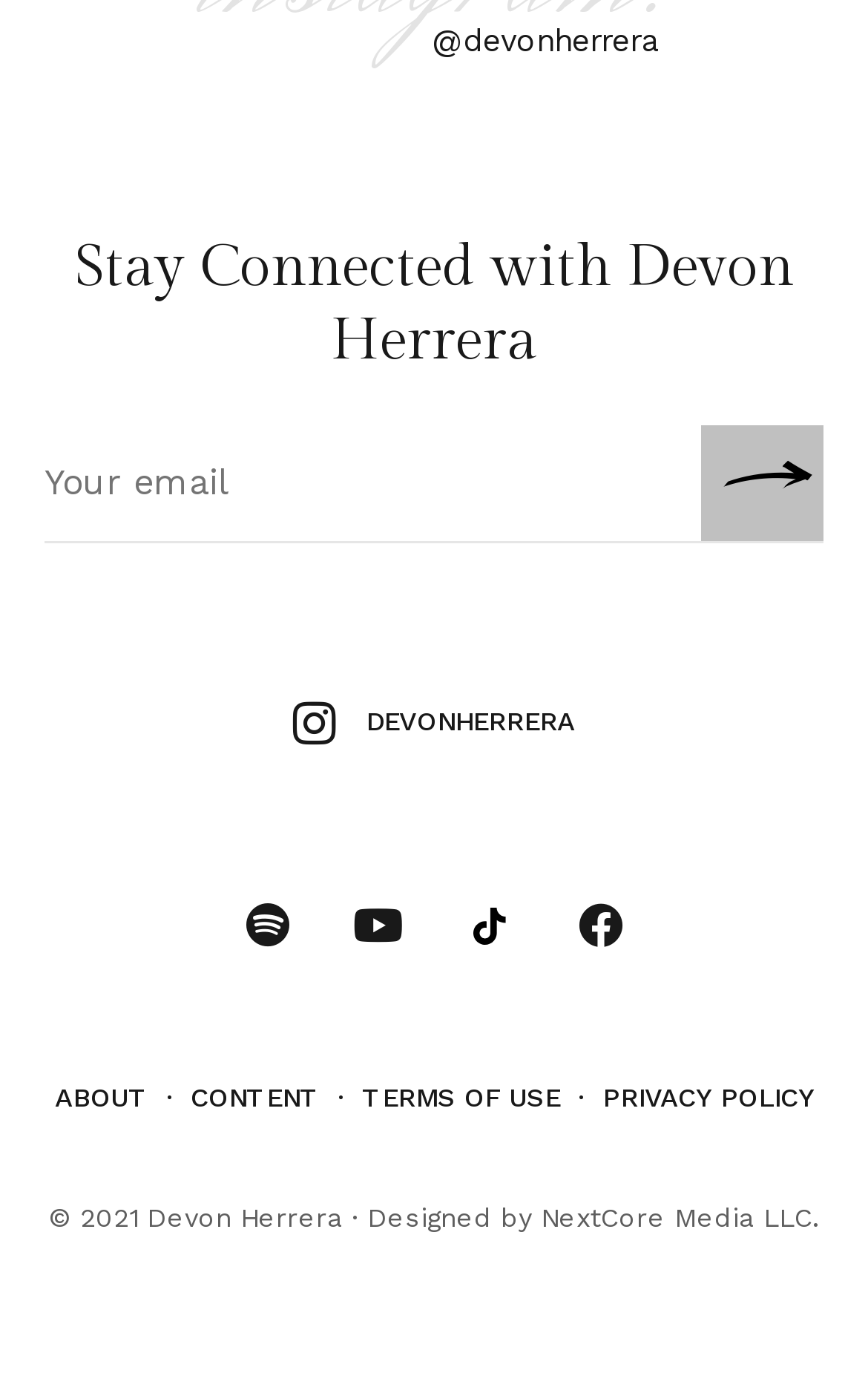Identify the bounding box coordinates of the clickable region to carry out the given instruction: "Enter email address".

[0.051, 0.313, 0.769, 0.389]